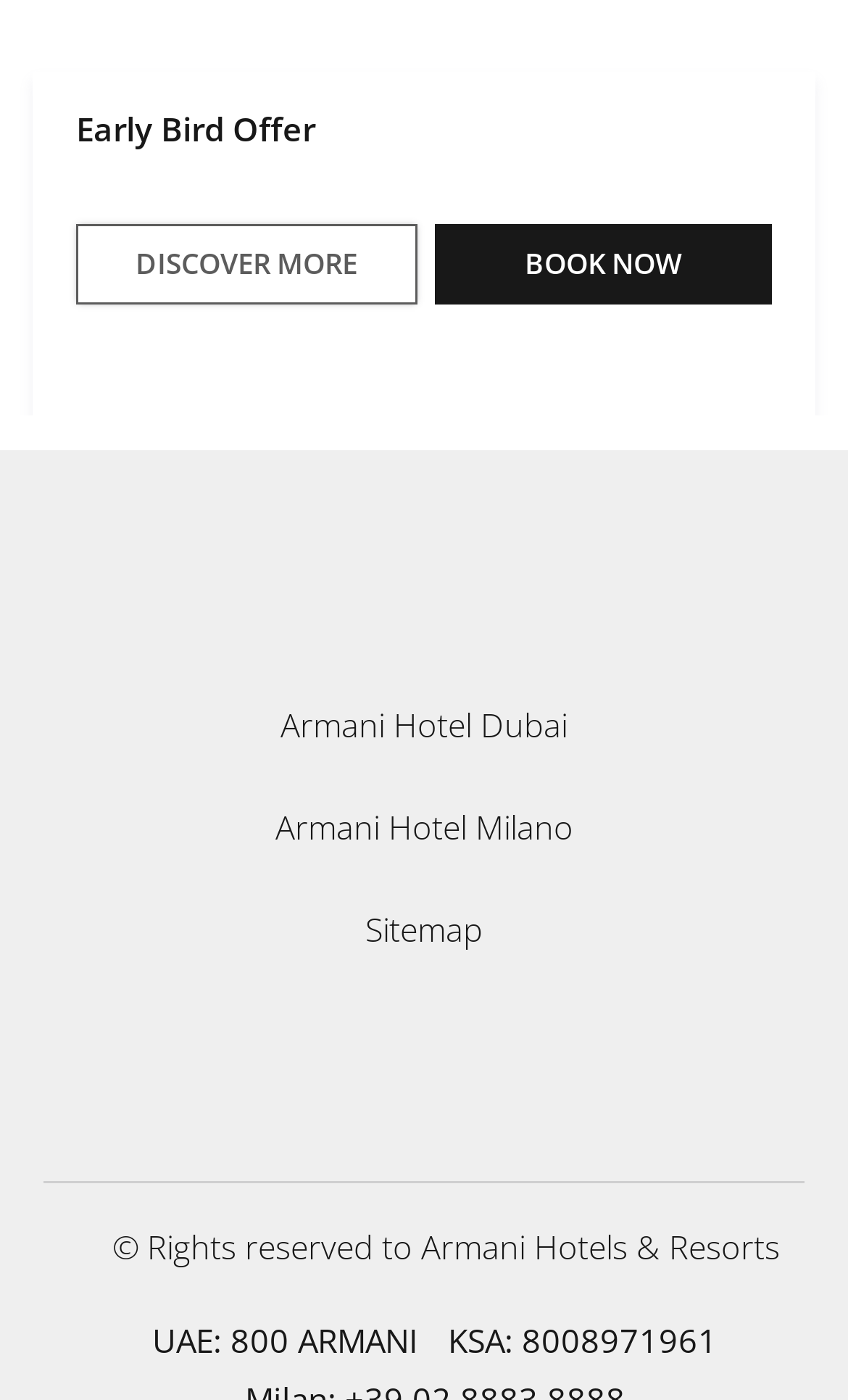Please provide a brief answer to the following inquiry using a single word or phrase:
What is the offer mentioned on the webpage?

Early Bird Offer